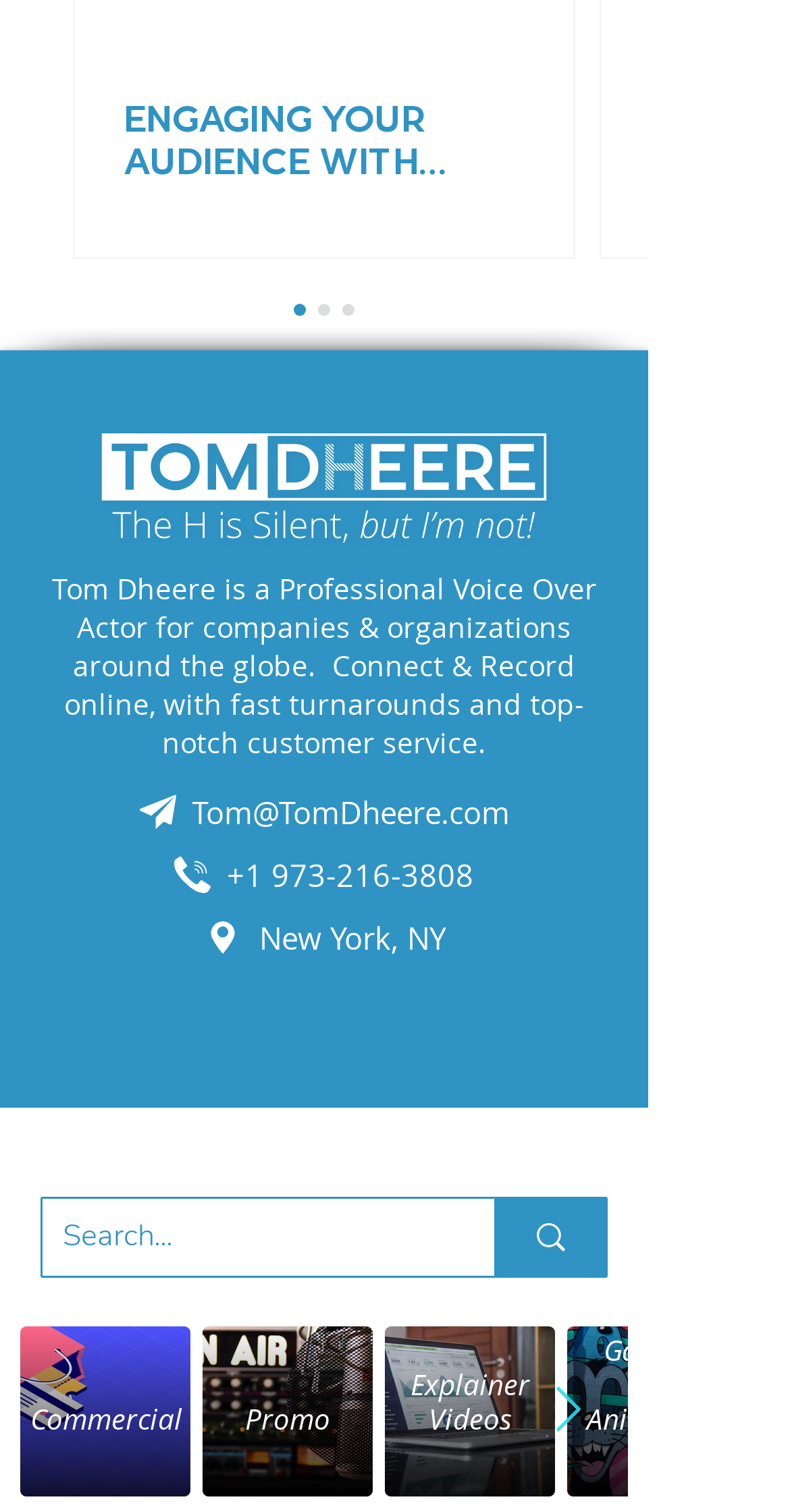Locate the bounding box coordinates of the element I should click to achieve the following instruction: "View Tom's LinkedIn profile".

[0.615, 0.644, 0.692, 0.684]